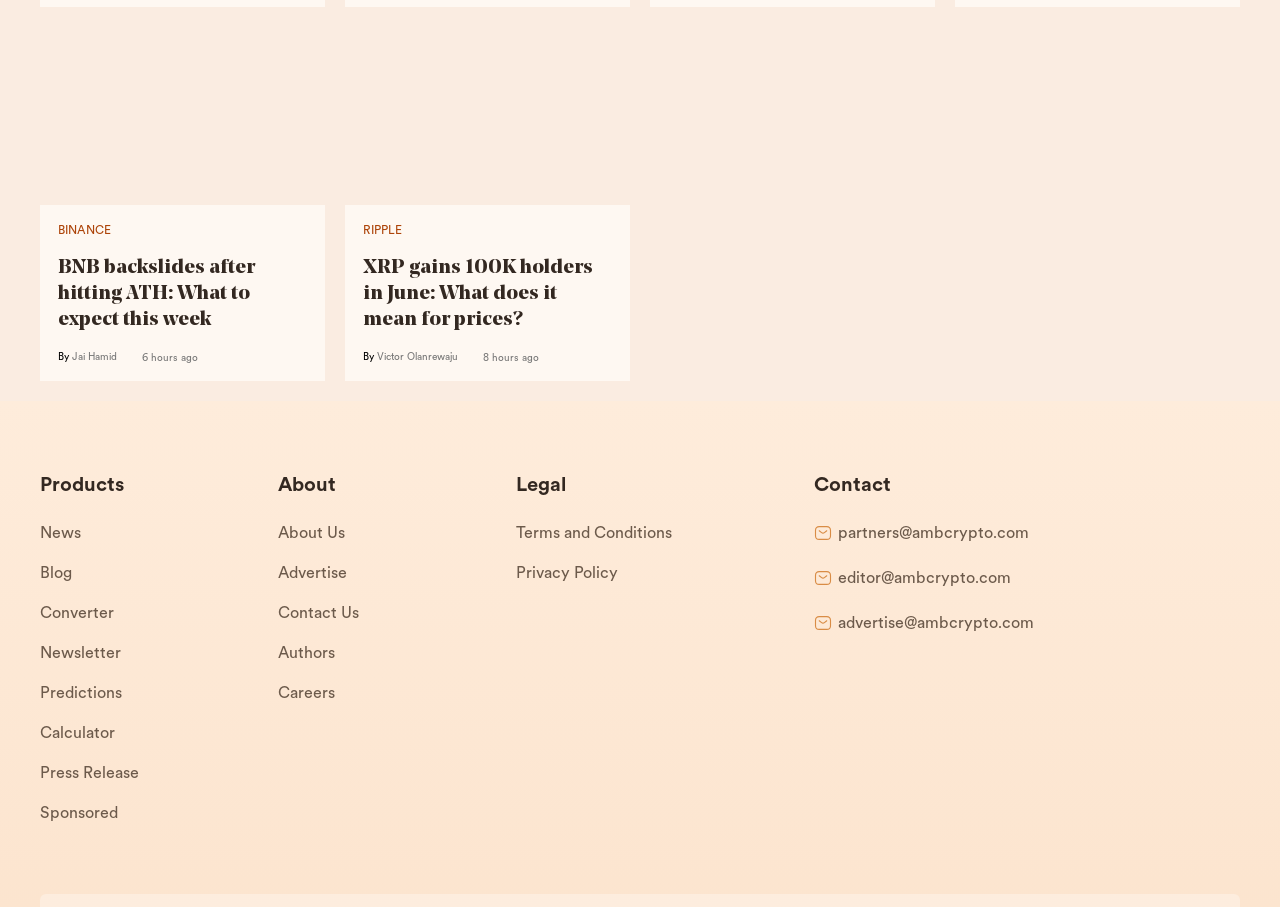What is the time frame of the XRP news article?
Using the visual information from the image, give a one-word or short-phrase answer.

8 hours ago